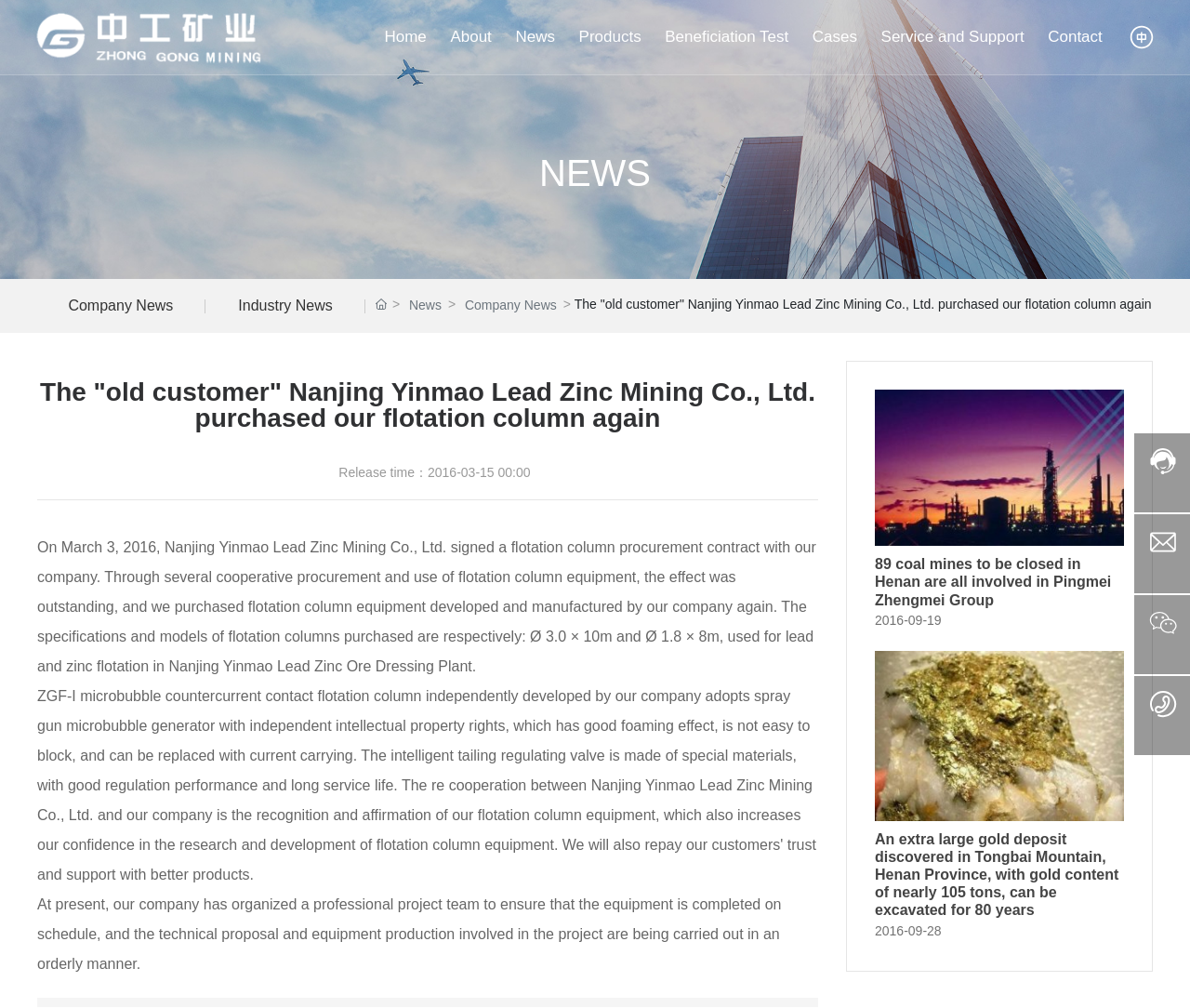What is the purpose of the company?
From the screenshot, supply a one-word or short-phrase answer.

Mining engineering technology